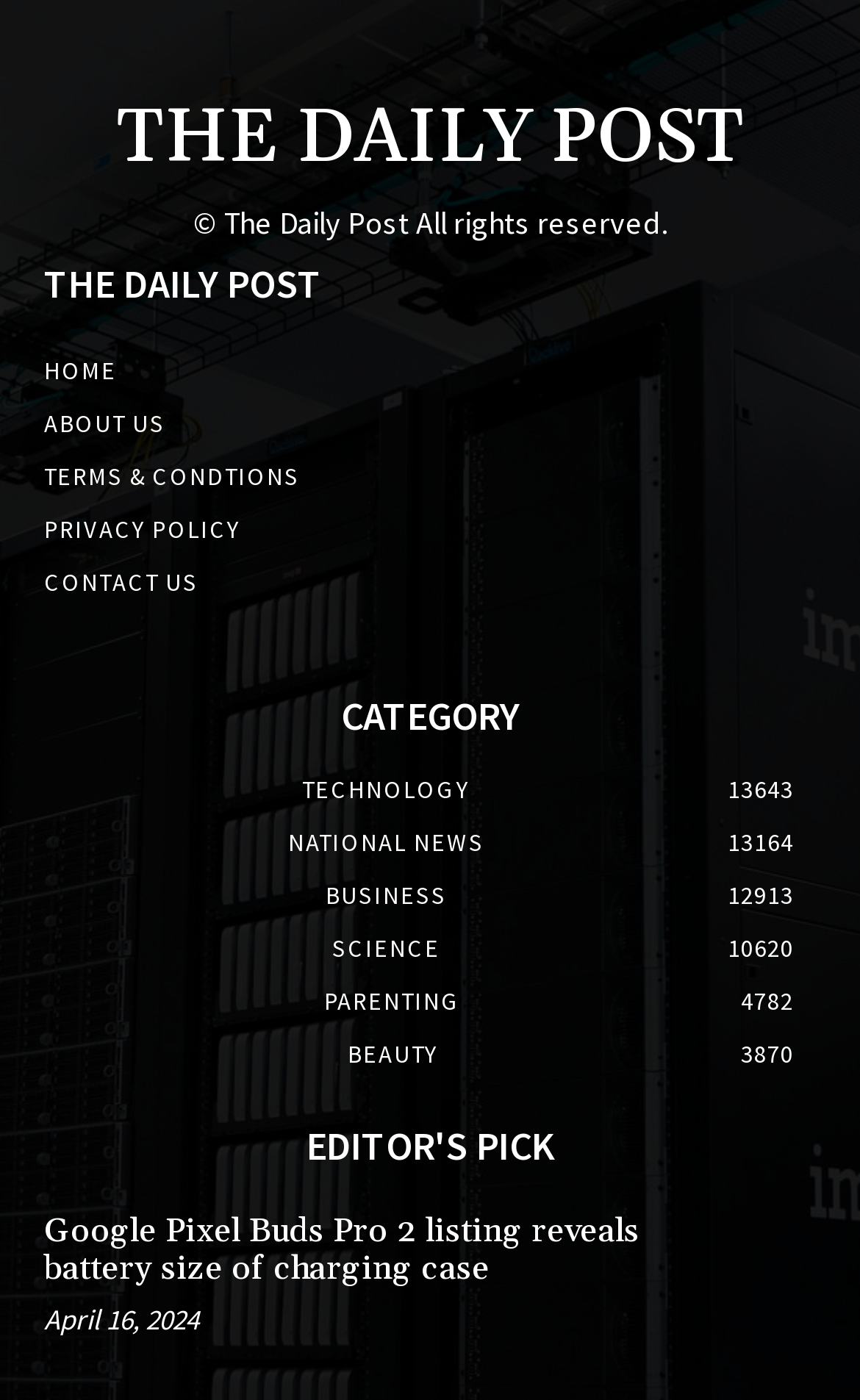Utilize the information from the image to answer the question in detail:
What is the title of the article under 'EDITOR'S PICK'?

The title of the article can be found under the 'EDITOR'S PICK' heading, and it is written as 'Google Pixel Buds Pro 2 listing reveals battery size of charging case'.